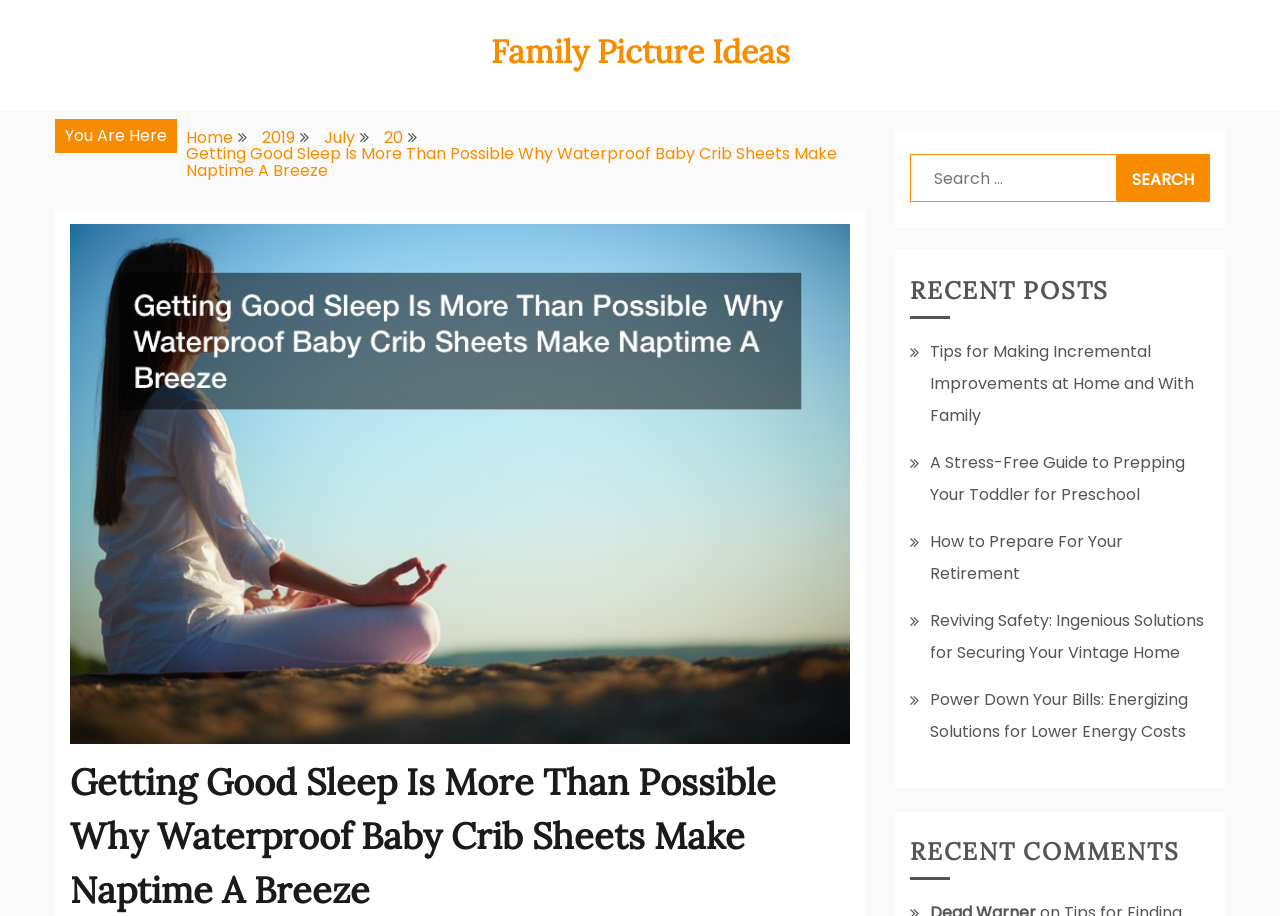What is the text of the first recent post?
Give a detailed response to the question by analyzing the screenshot.

I looked at the section labeled 'RECENT POSTS' and found the first link, which has the text 'Tips for Making Incremental Improvements at Home and With Family'.